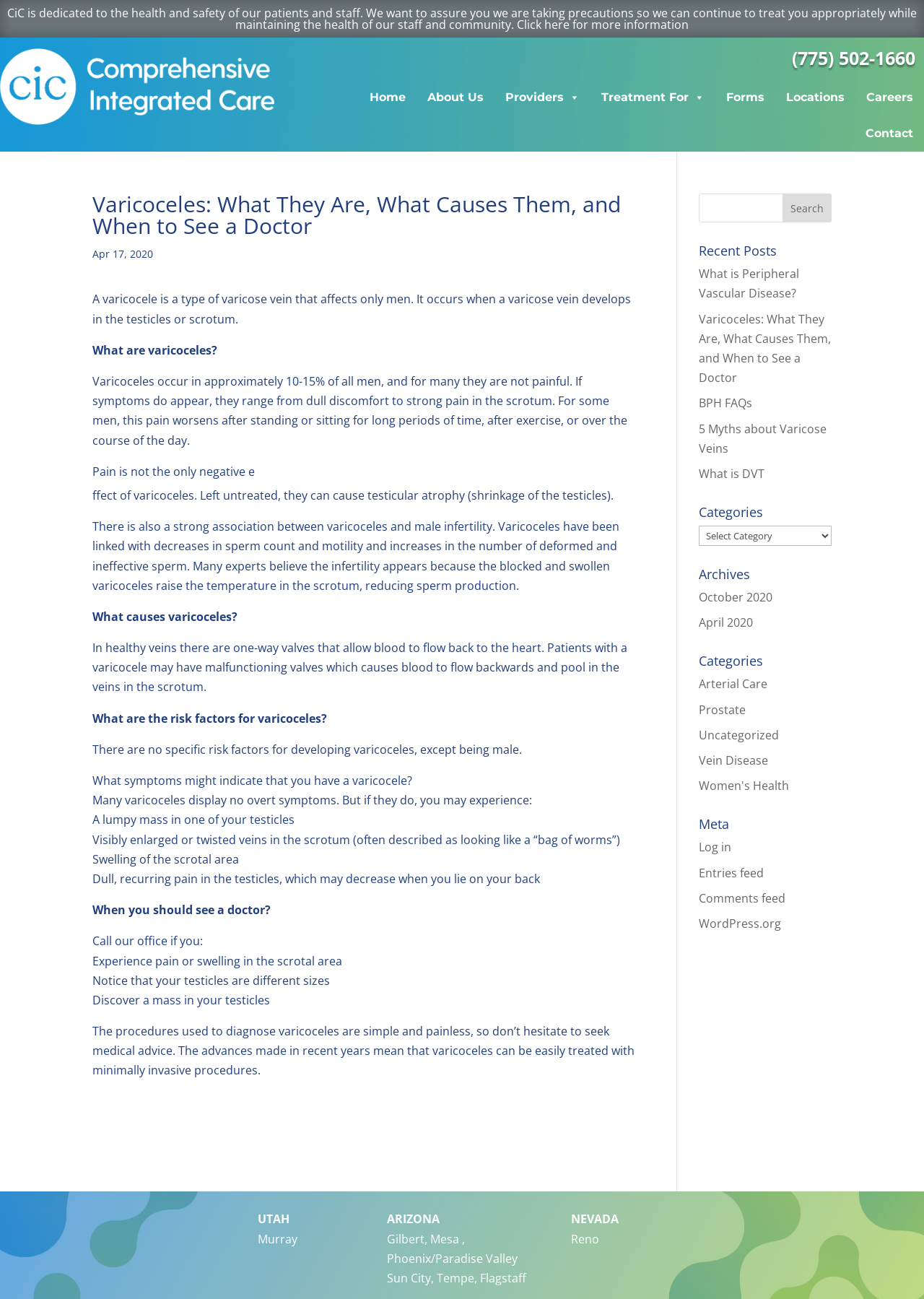What is the purpose of the search bar?
Give a detailed and exhaustive answer to the question.

The search bar is located at the top right corner of the webpage, and it allows users to search for specific topics or keywords within the website.